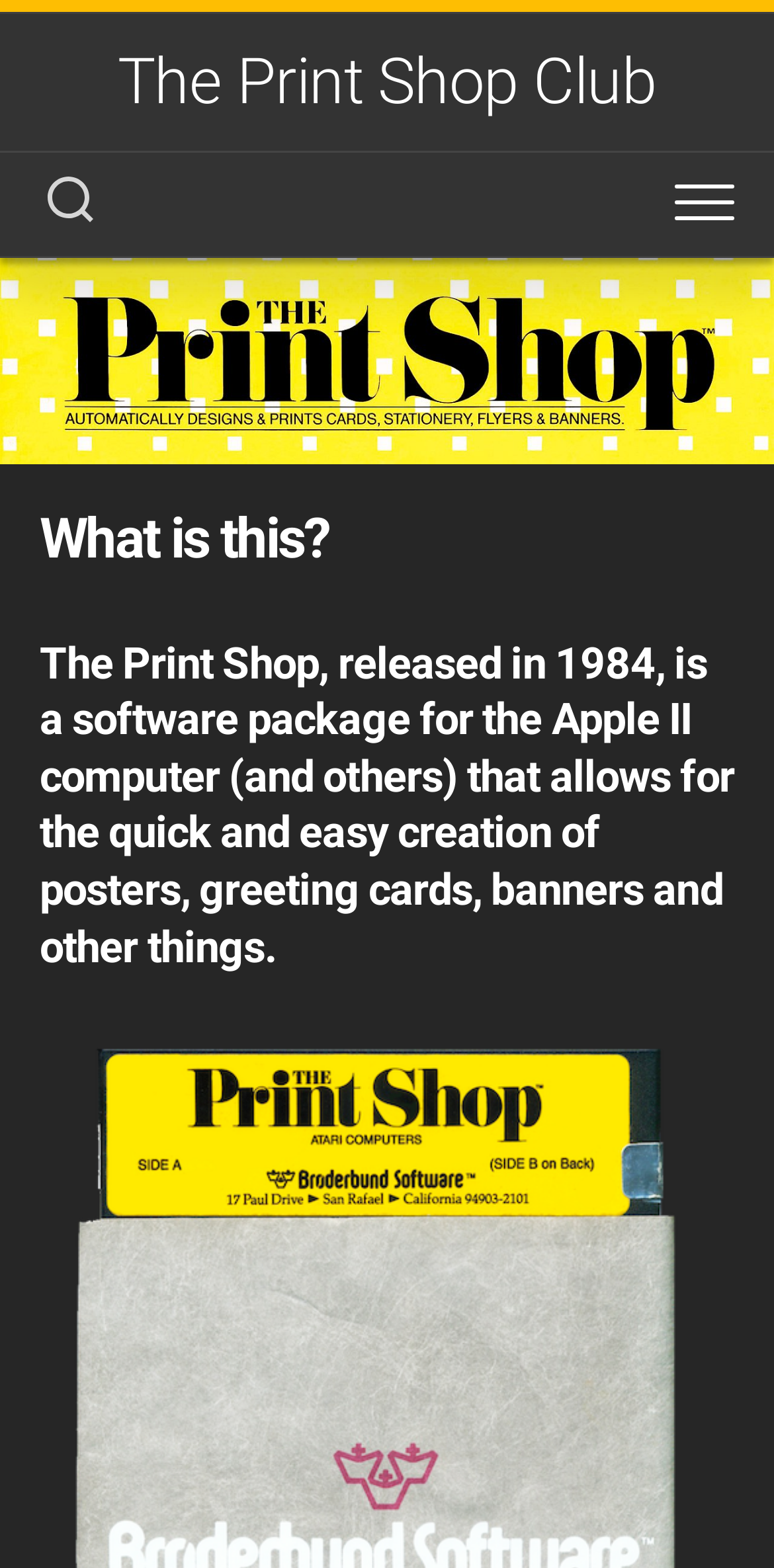What is the purpose of The Print Shop?
Please answer the question with a detailed response using the information from the screenshot.

By reading the webpage content, I understood that The Print Shop is a software package that enables users to create various items such as posters, greeting cards, banners, and other things quickly and easily.